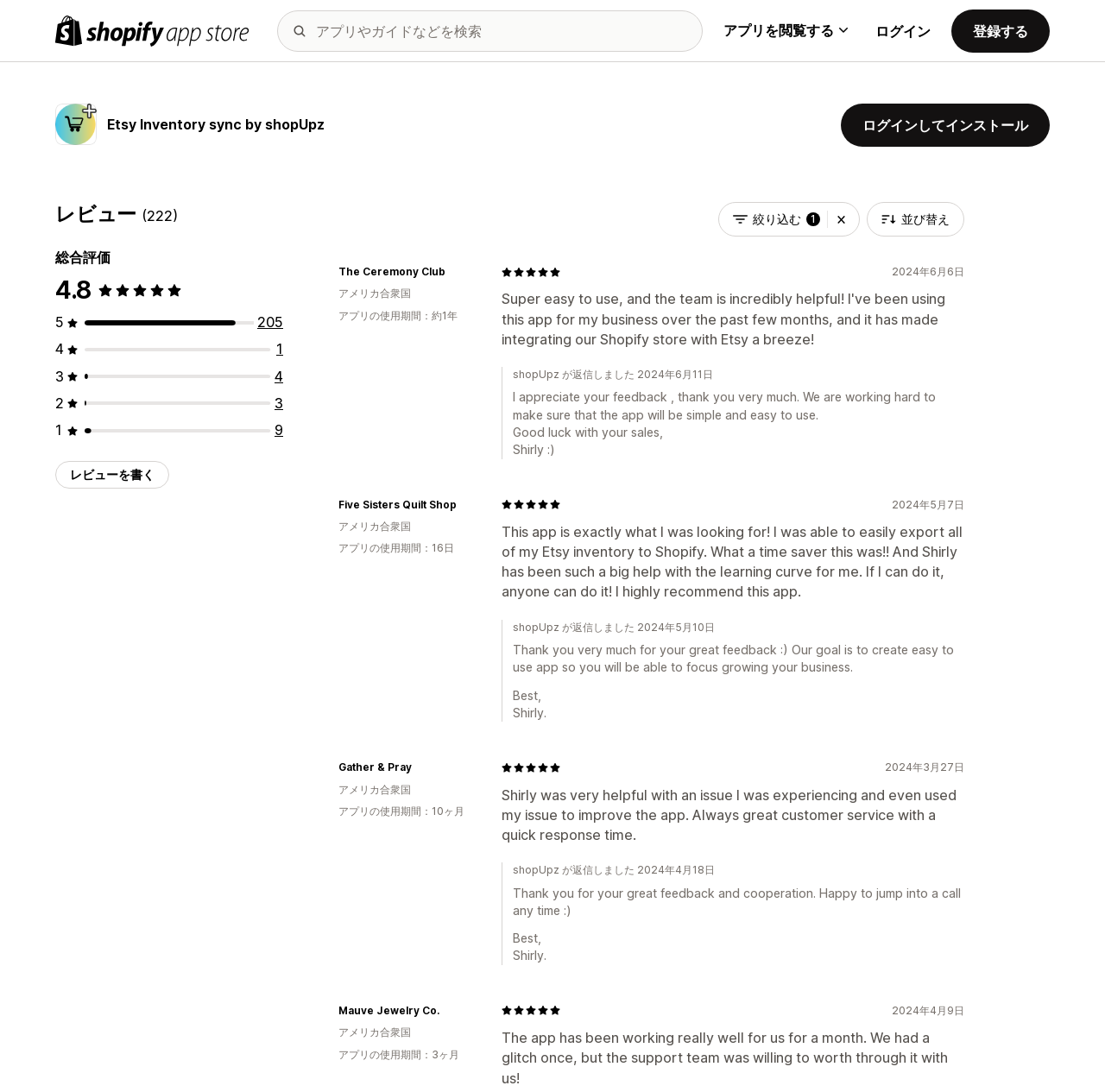For the given element description parent_node: 1 aria-label="絞り込み条件をクリア", determine the bounding box coordinates of the UI element. The coordinates should follow the format (top-left x, top-left y, bottom-right x, bottom-right y) and be within the range of 0 to 1.

[0.749, 0.186, 0.774, 0.216]